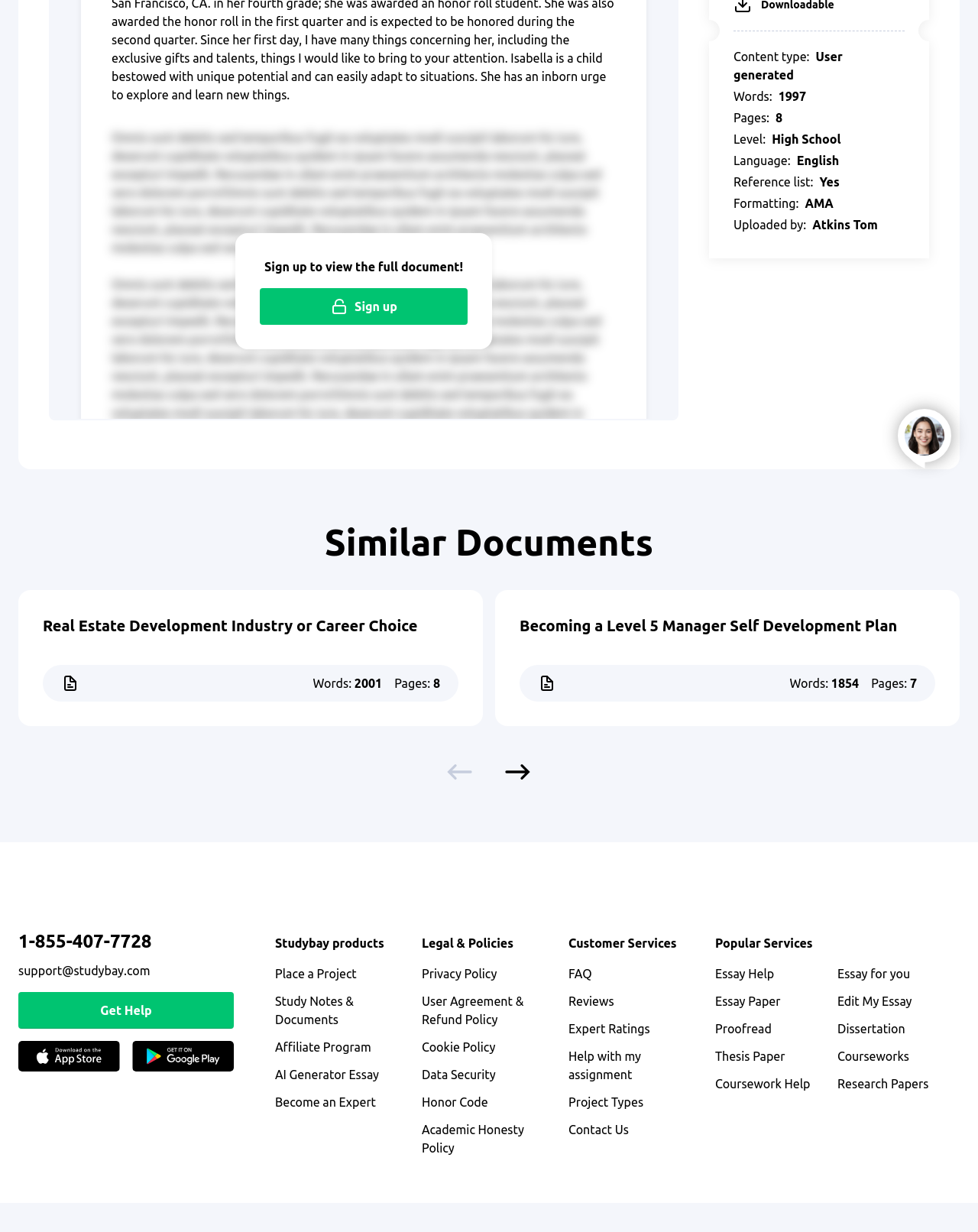Please find the bounding box coordinates (top-left x, top-left y, bottom-right x, bottom-right y) in the screenshot for the UI element described as follows: Privacy Policy

[0.431, 0.785, 0.508, 0.796]